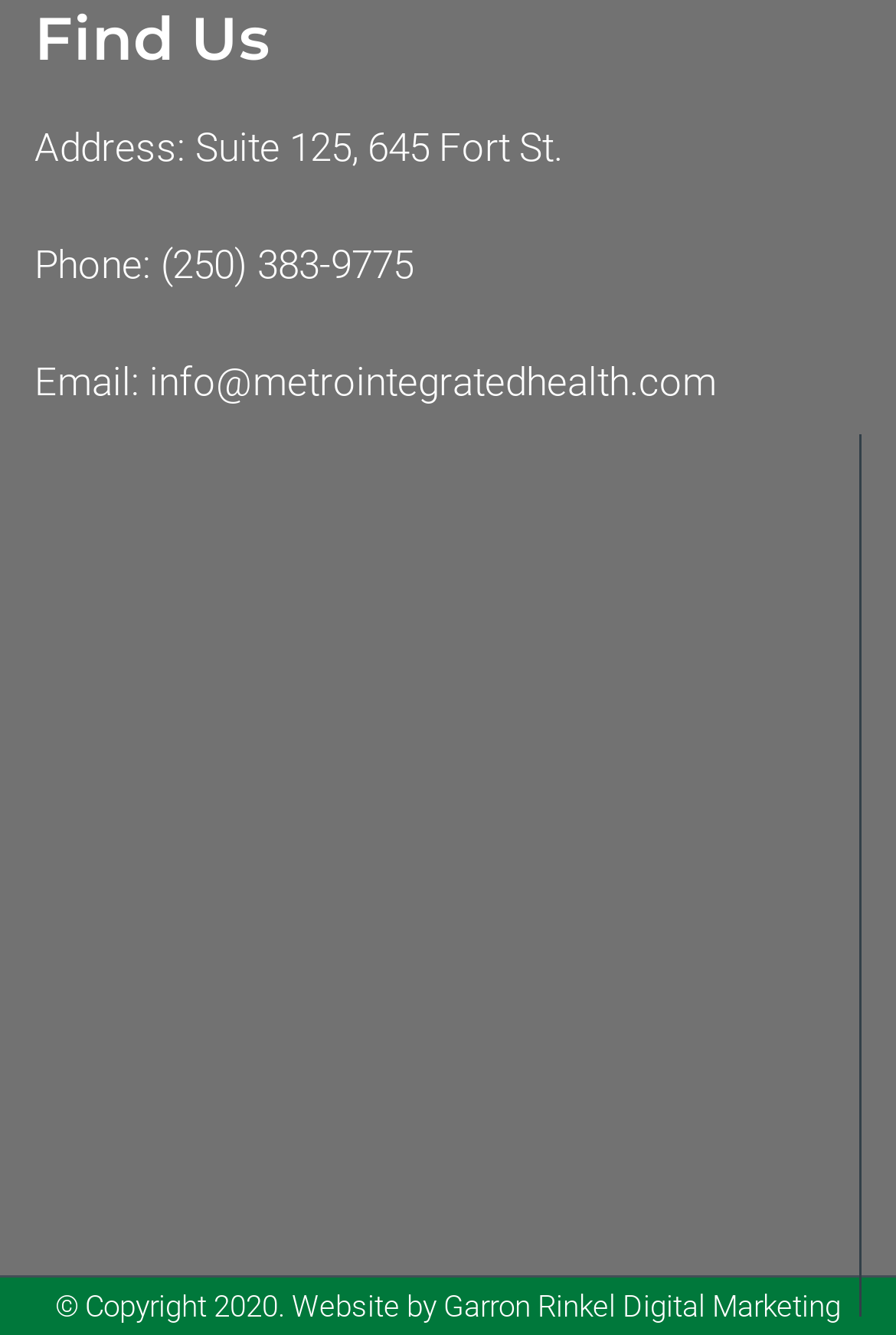What is the phone number of Metro Integrated Health?
Please answer the question as detailed as possible.

I found the phone number by looking at the 'Phone:' label and the corresponding link next to it, which contains the phone number information.